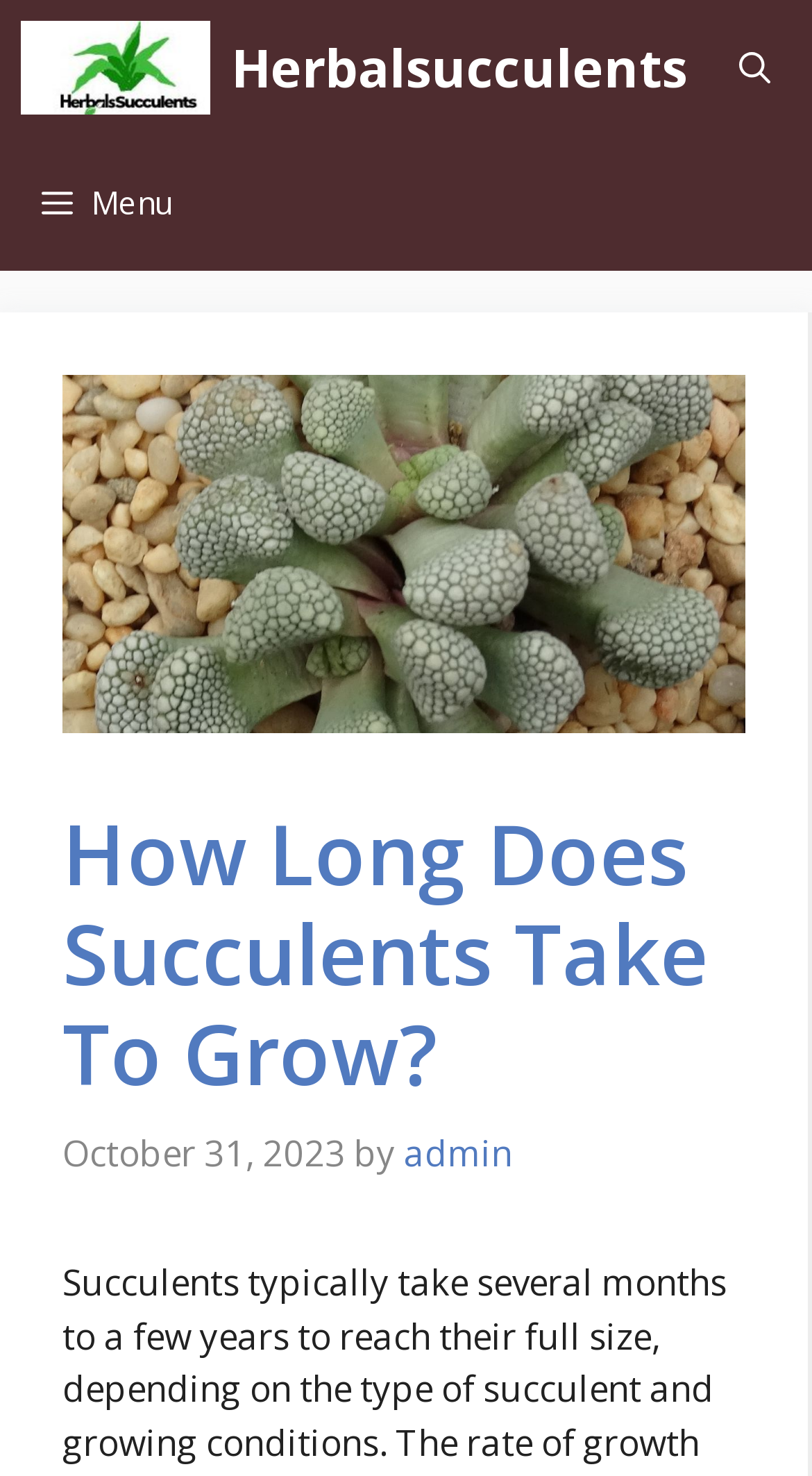Who is the author of the article?
Please look at the screenshot and answer in one word or a short phrase.

admin